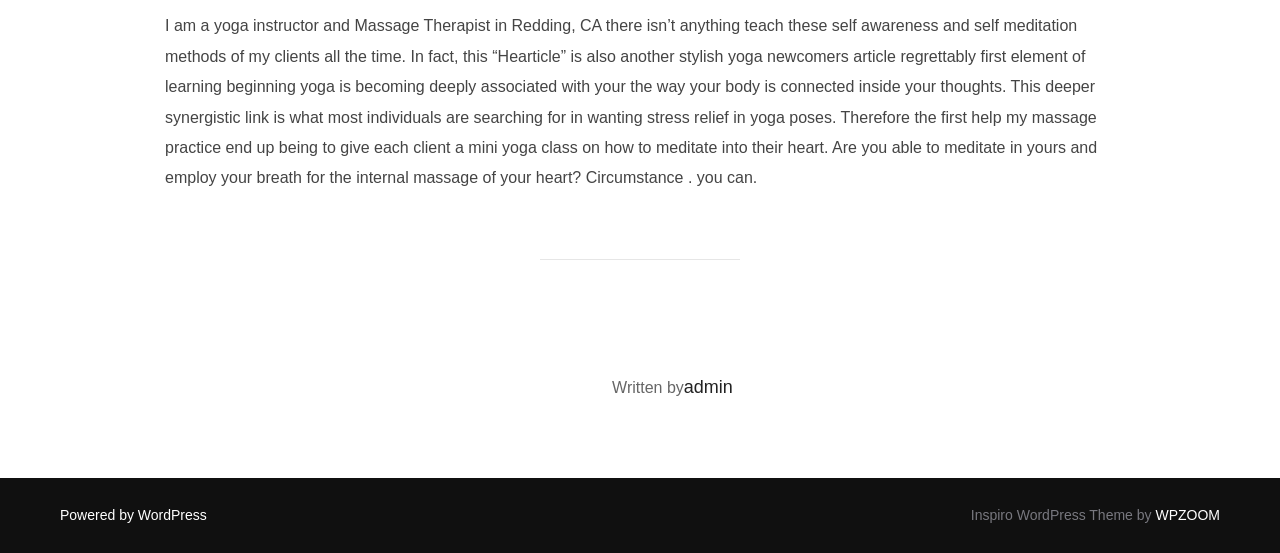What is the location of the author?
Please use the image to deliver a detailed and complete answer.

The author's location can be determined by reading the first sentence of the main text, which states 'I am a yoga instructor and Massage Therapist in Redding, CA...'. This sentence clearly indicates the author's location.